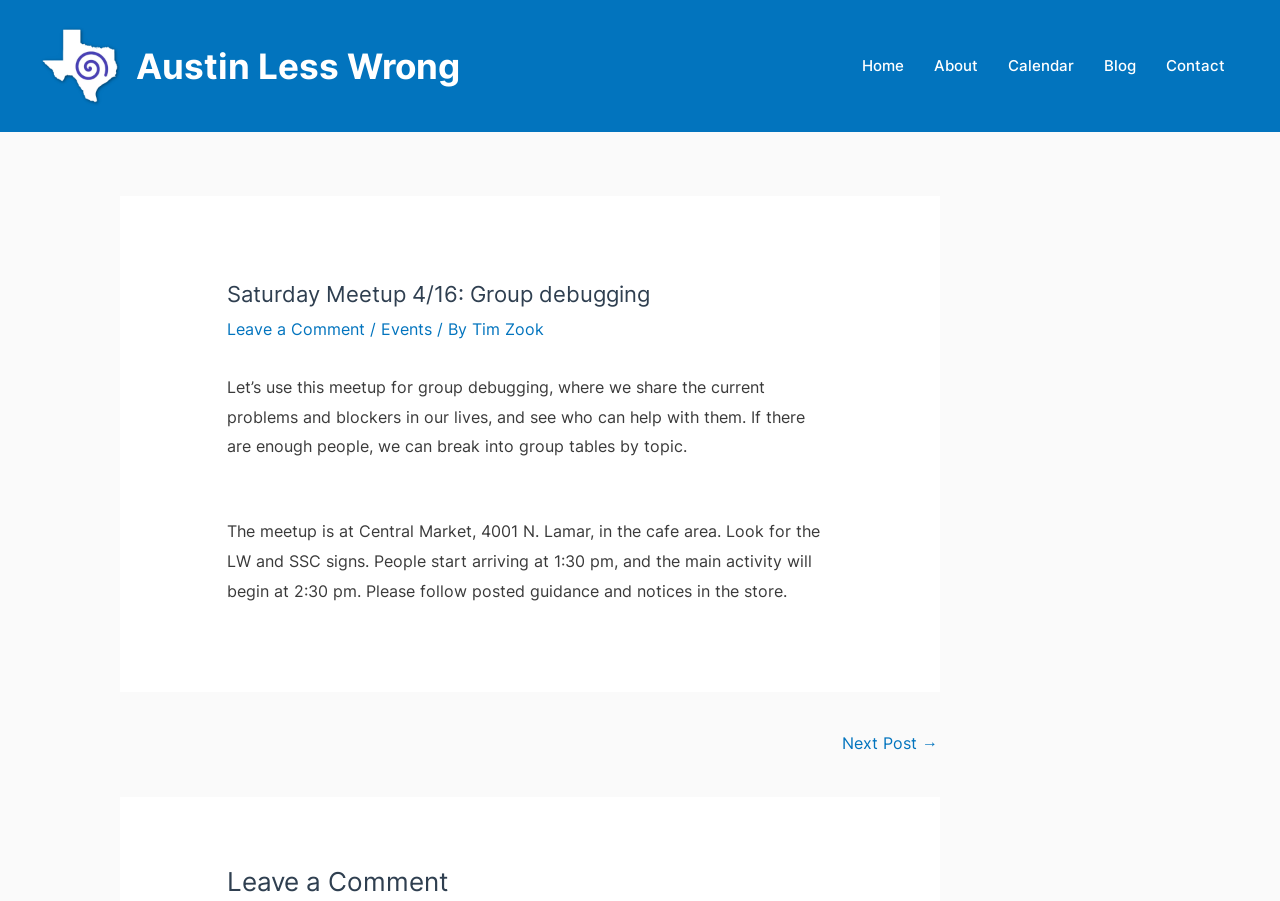Given the element description Tim Zook, specify the bounding box coordinates of the corresponding UI element in the format (top-left x, top-left y, bottom-right x, bottom-right y). All values must be between 0 and 1.

[0.369, 0.354, 0.425, 0.376]